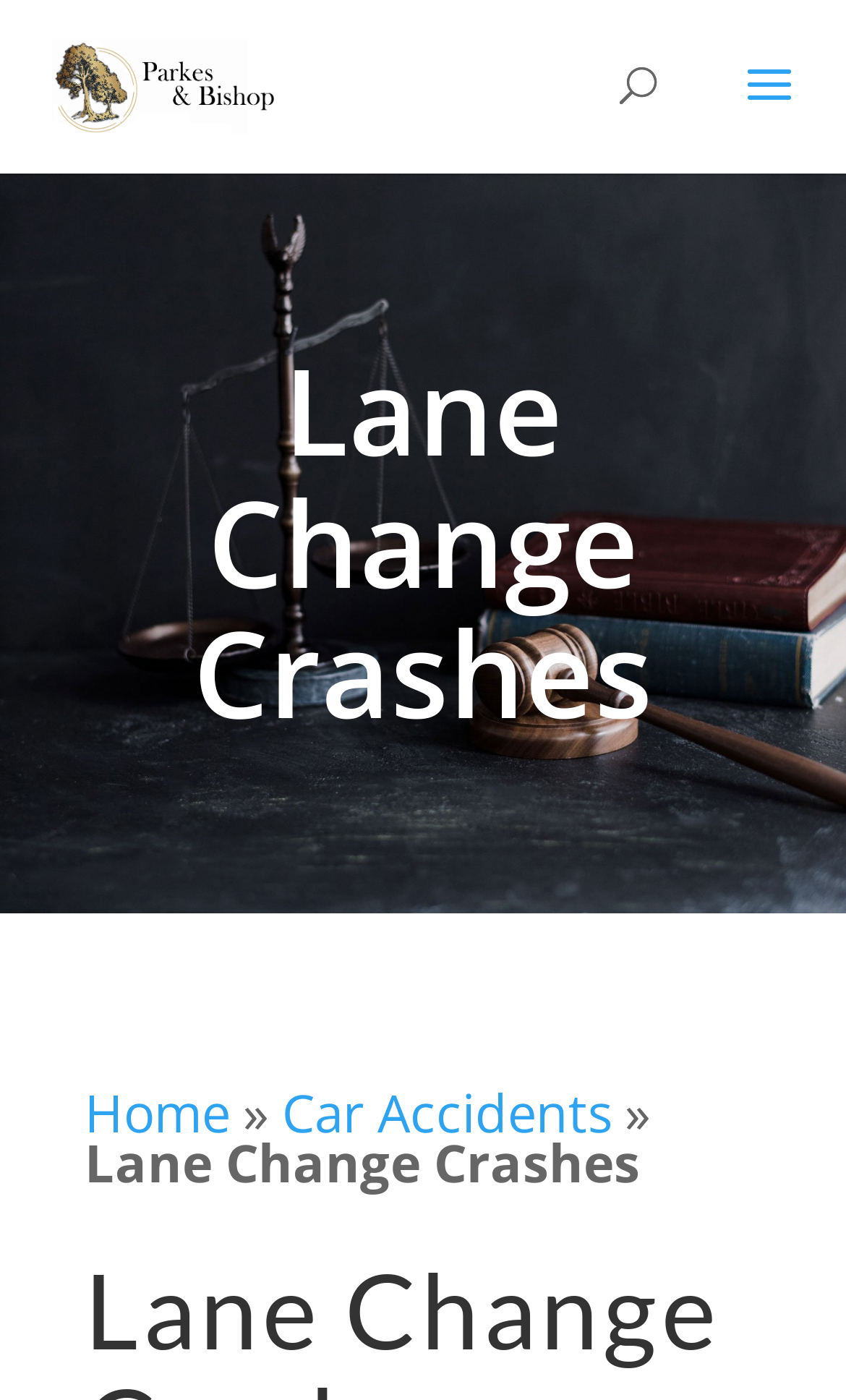Refer to the image and provide an in-depth answer to the question:
Is there a search bar on the webpage?

A search bar is present on the webpage, located at the top-center of the page, although it is currently empty.